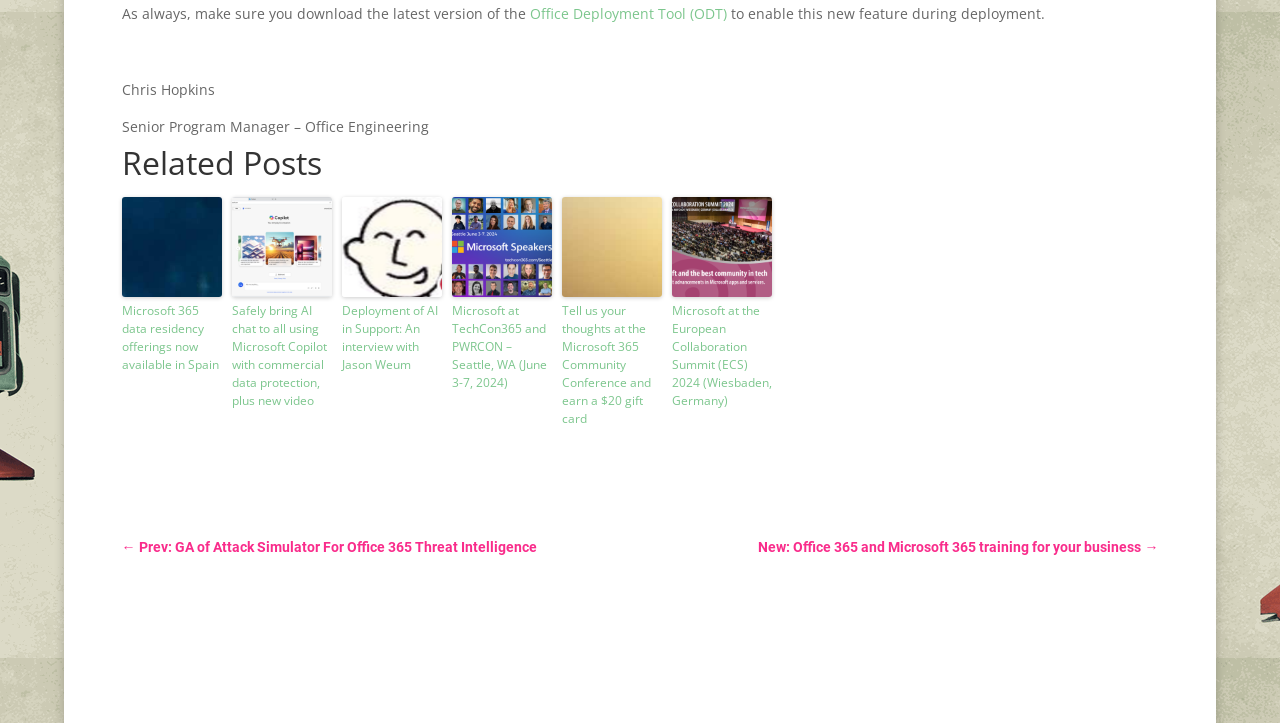Please reply to the following question with a single word or a short phrase:
What is the position of Chris Hopkins?

Senior Program Manager – Office Engineering